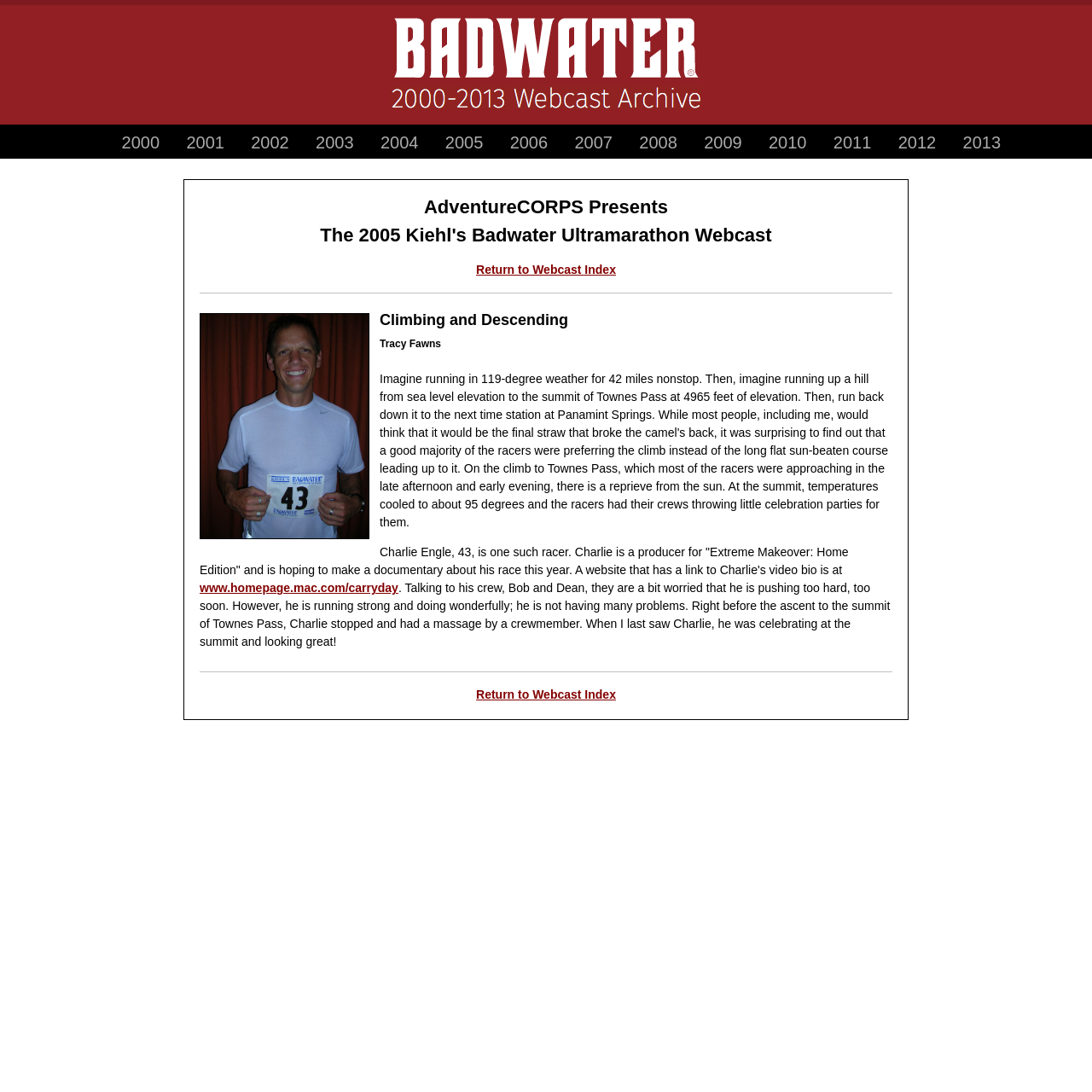Analyze and describe the webpage in a detailed narrative.

The webpage is about the 2005 Badwater Ultramarathon, a race webcast presented by AdventureCORPS. At the top, there is a link to "Badwater" accompanied by an image with the same name. Below this, there is an image with the text "2000-2013 Webcast Archive".

On the left side of the page, there is a list of links to different years, ranging from 2000 to 2013, which are likely archives of past webcasts. These links are arranged horizontally and take up a significant portion of the page.

The main content of the page is divided into sections, separated by horizontal lines. The first section has a heading that reads "AdventureCORPS Presents The 2005 Kiehl's Badwater Ultramarathon Webcast". Below this, there is a link to "Return to Webcast Index".

The next section is titled "Climbing and Descending" and contains a paragraph of text about a racer named Charlie Engle, who is participating in the event. The text describes Charlie's background and his progress in the race, including a massage he received at the summit of Townes Pass. There is also a link to Charlie's video bio.

At the bottom of the page, there is another horizontal line, followed by a second link to "Return to Webcast Index". Overall, the page appears to be a webcast archive for the 2005 Badwater Ultramarathon, with links to other years' archives and a section dedicated to a specific racer's story.